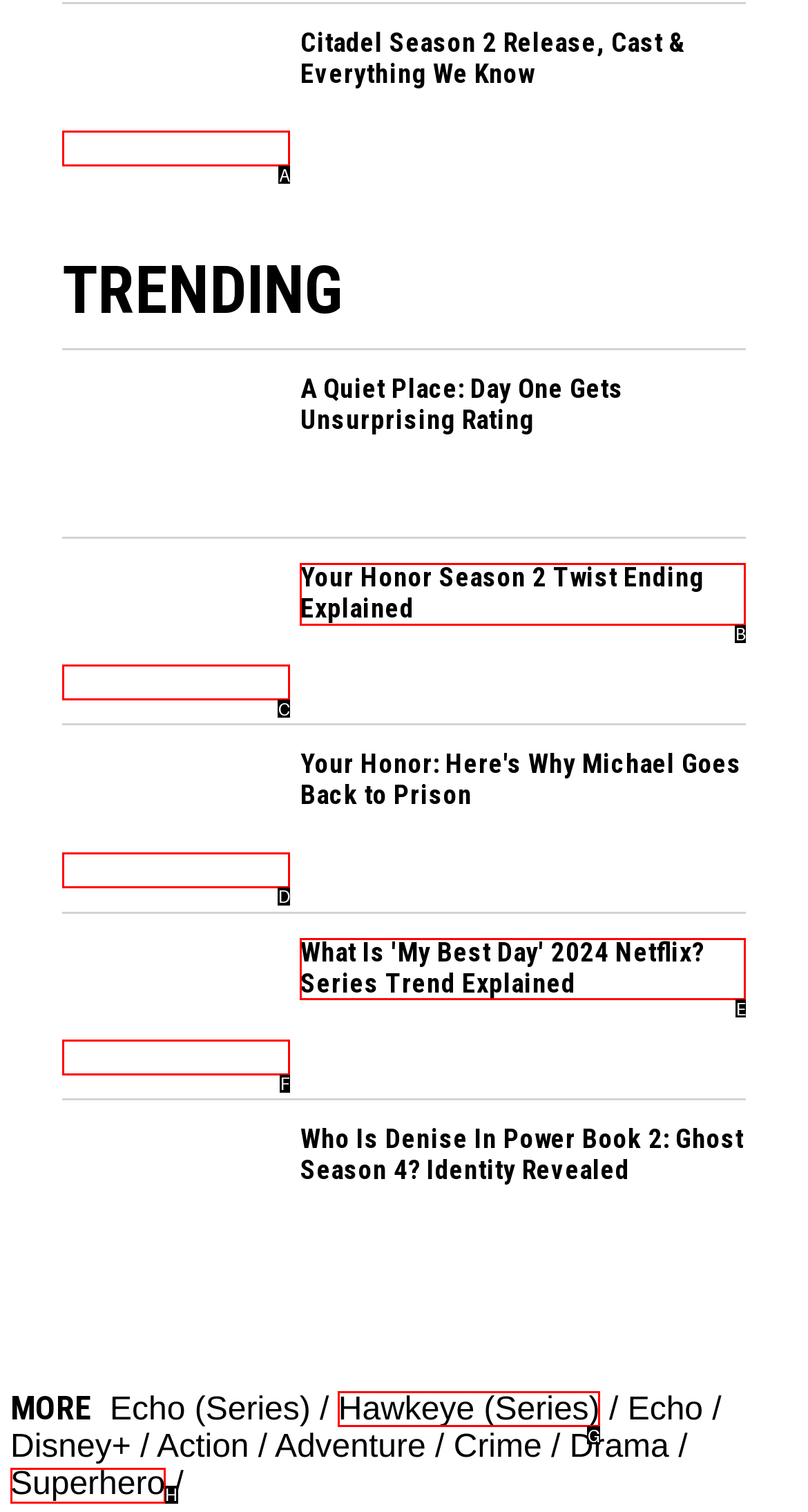From the provided options, pick the HTML element that matches the description: Hawkeye (Series). Respond with the letter corresponding to your choice.

G